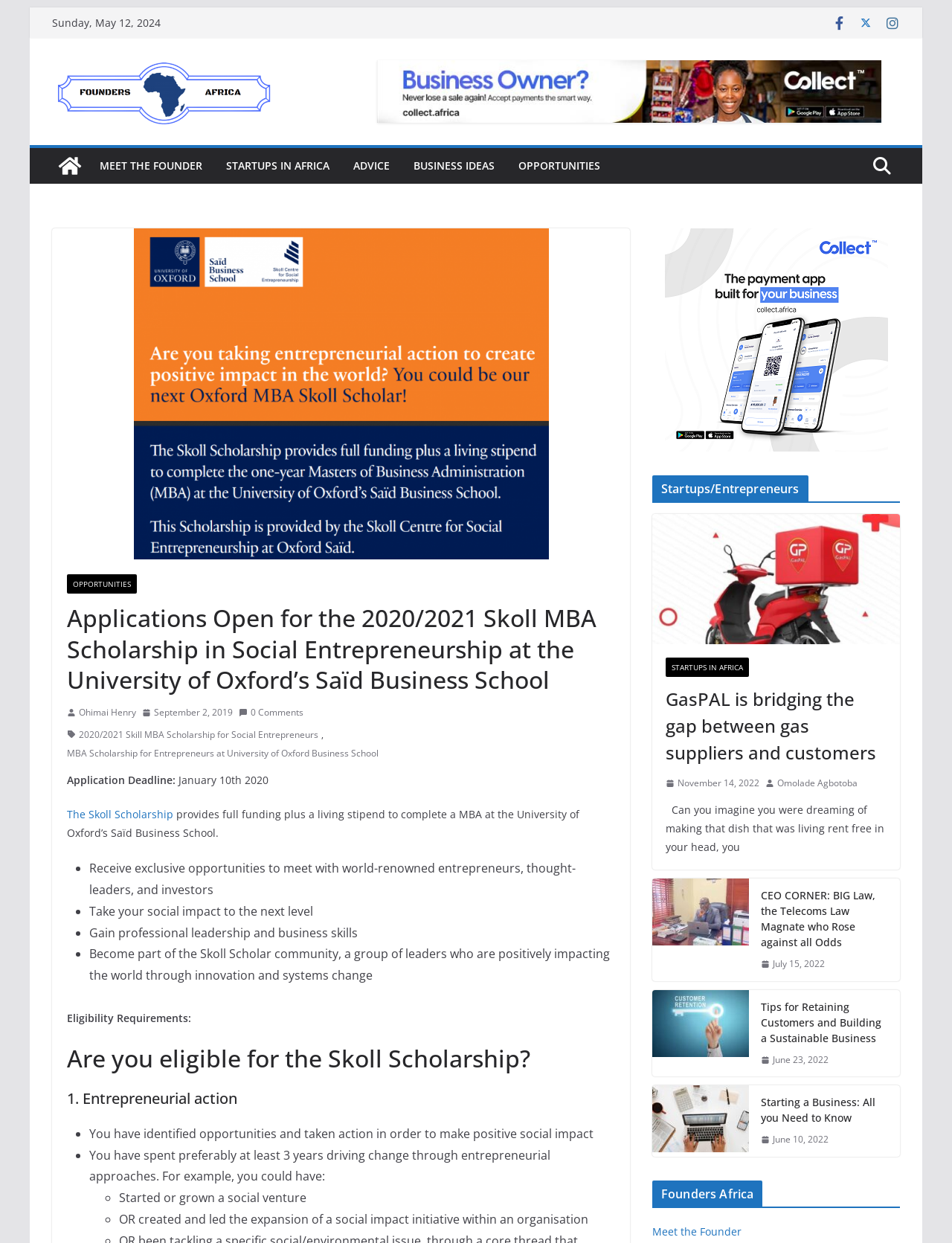Show the bounding box coordinates for the element that needs to be clicked to execute the following instruction: "Click on the 'GasPAL is bridging the gap between gas suppliers and customers' link". Provide the coordinates in the form of four float numbers between 0 and 1, i.e., [left, top, right, bottom].

[0.685, 0.414, 0.945, 0.518]